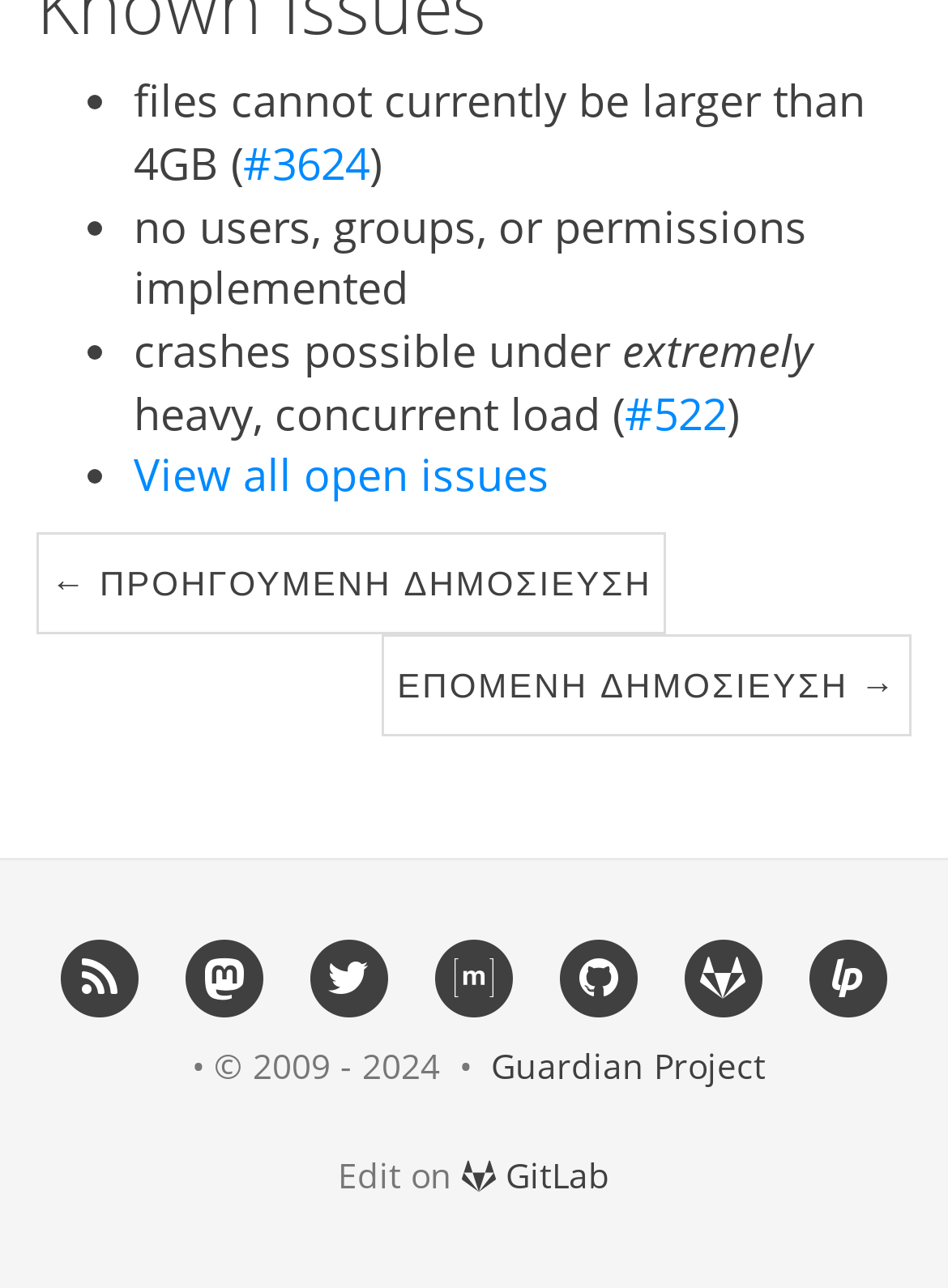What is the maximum file size allowed?
Using the details from the image, give an elaborate explanation to answer the question.

The webpage mentions that 'files cannot currently be larger than 4GB' which implies that the maximum file size allowed is 4GB.